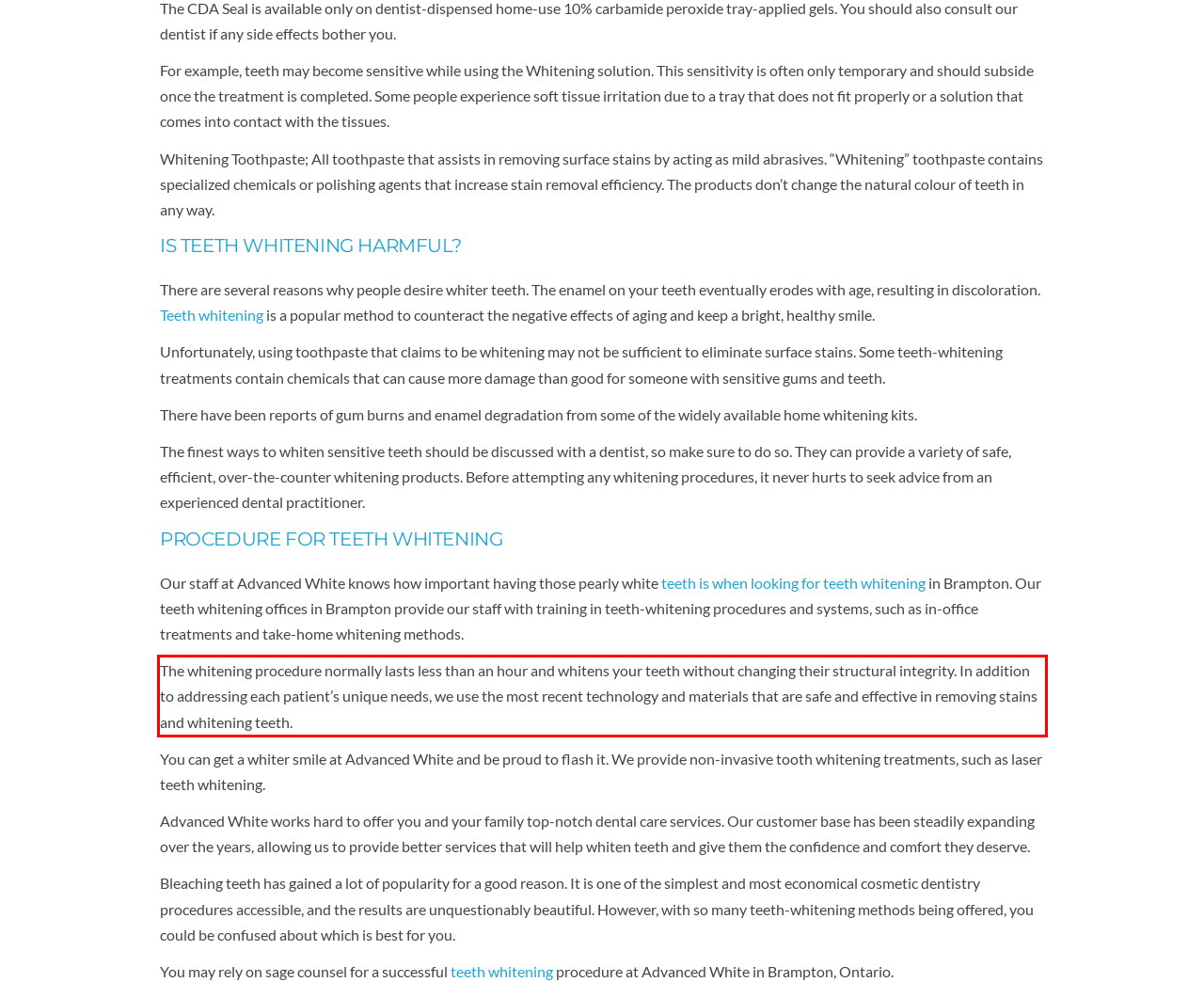Given a screenshot of a webpage, identify the red bounding box and perform OCR to recognize the text within that box.

The whitening procedure normally lasts less than an hour and whitens your teeth without changing their structural integrity. In addition to addressing each patient’s unique needs, we use the most recent technology and materials that are safe and effective in removing stains and whitening teeth.